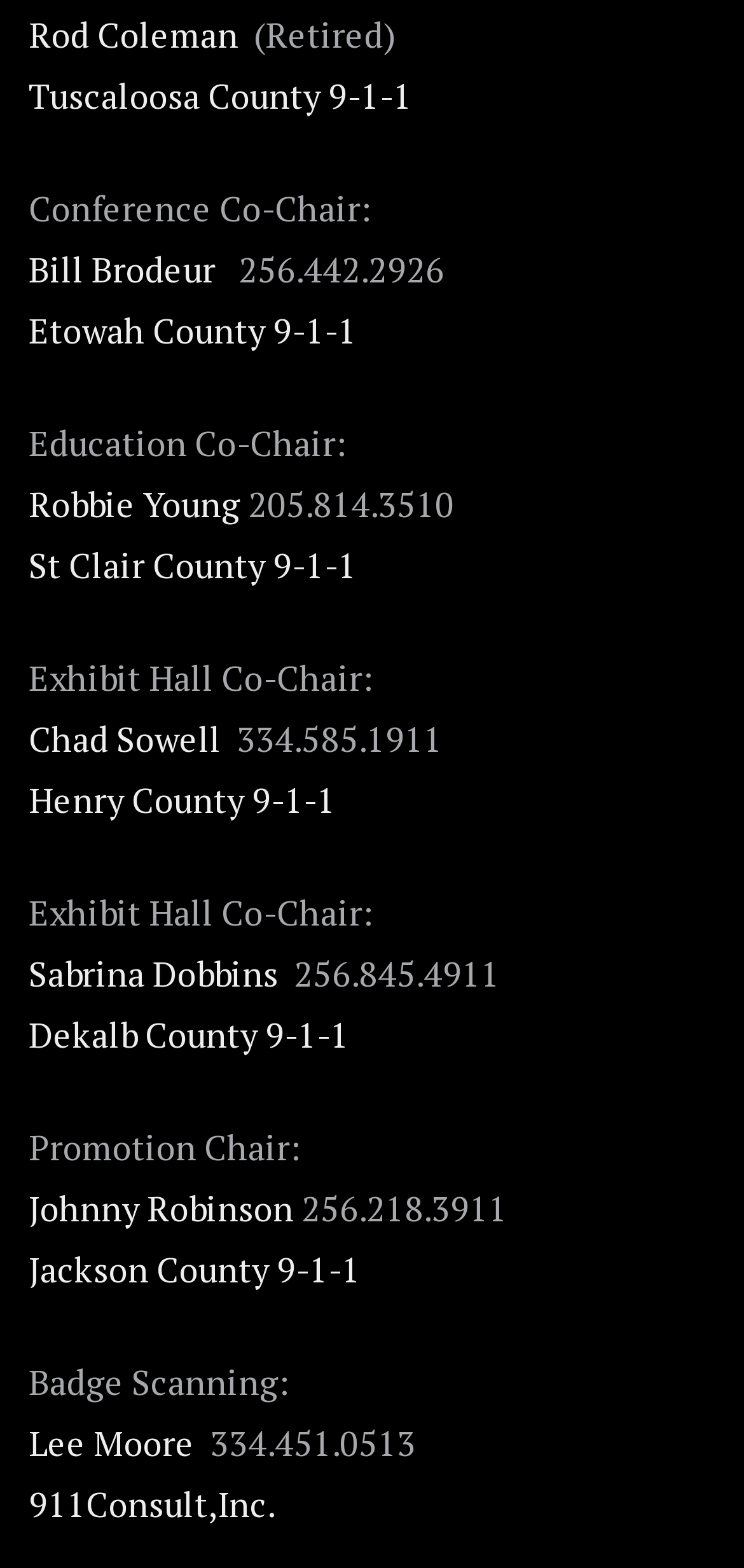Examine the screenshot and answer the question in as much detail as possible: Who is the Promotion Chair?

I found the static text element 'Promotion Chair:' on the webpage and noticed that it is accompanied by a link 'Johnny Robinson', which indicates that Johnny Robinson is the Promotion Chair.